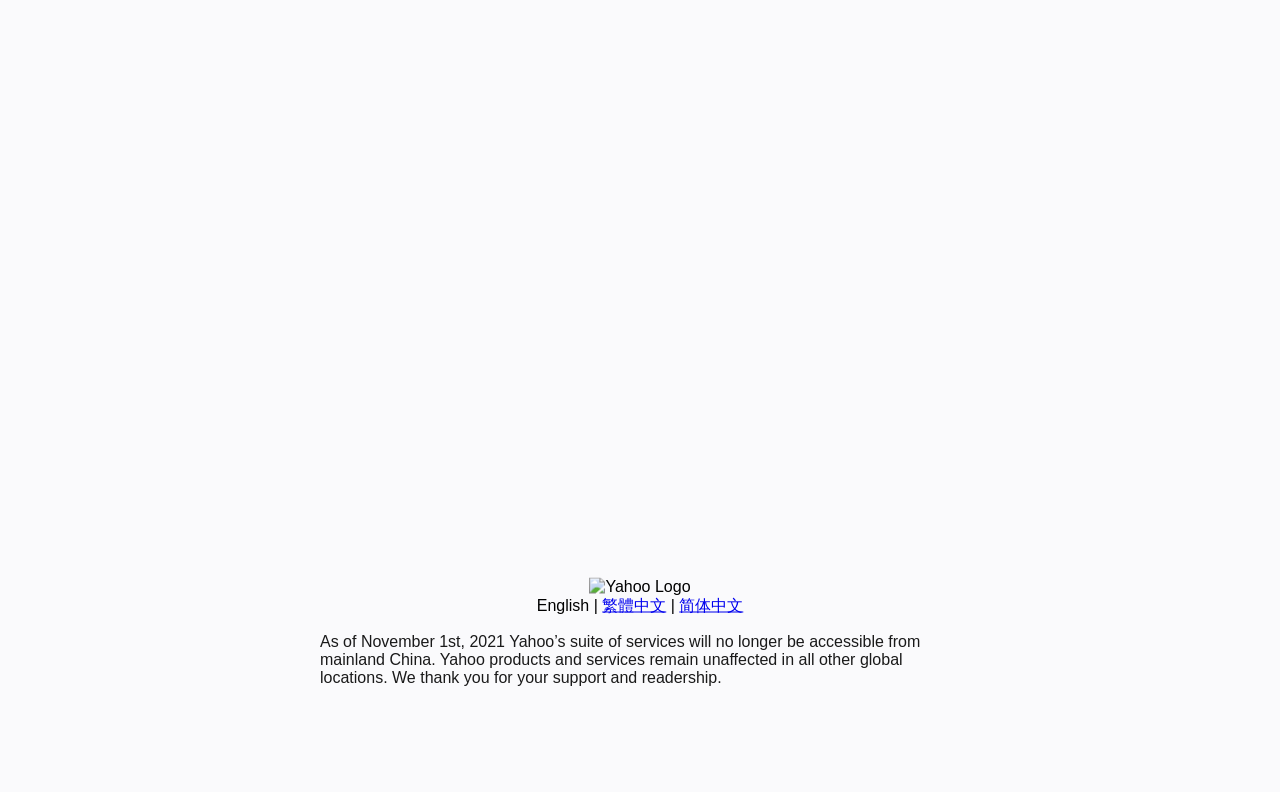Please find the bounding box for the UI component described as follows: "English".

[0.419, 0.753, 0.46, 0.775]